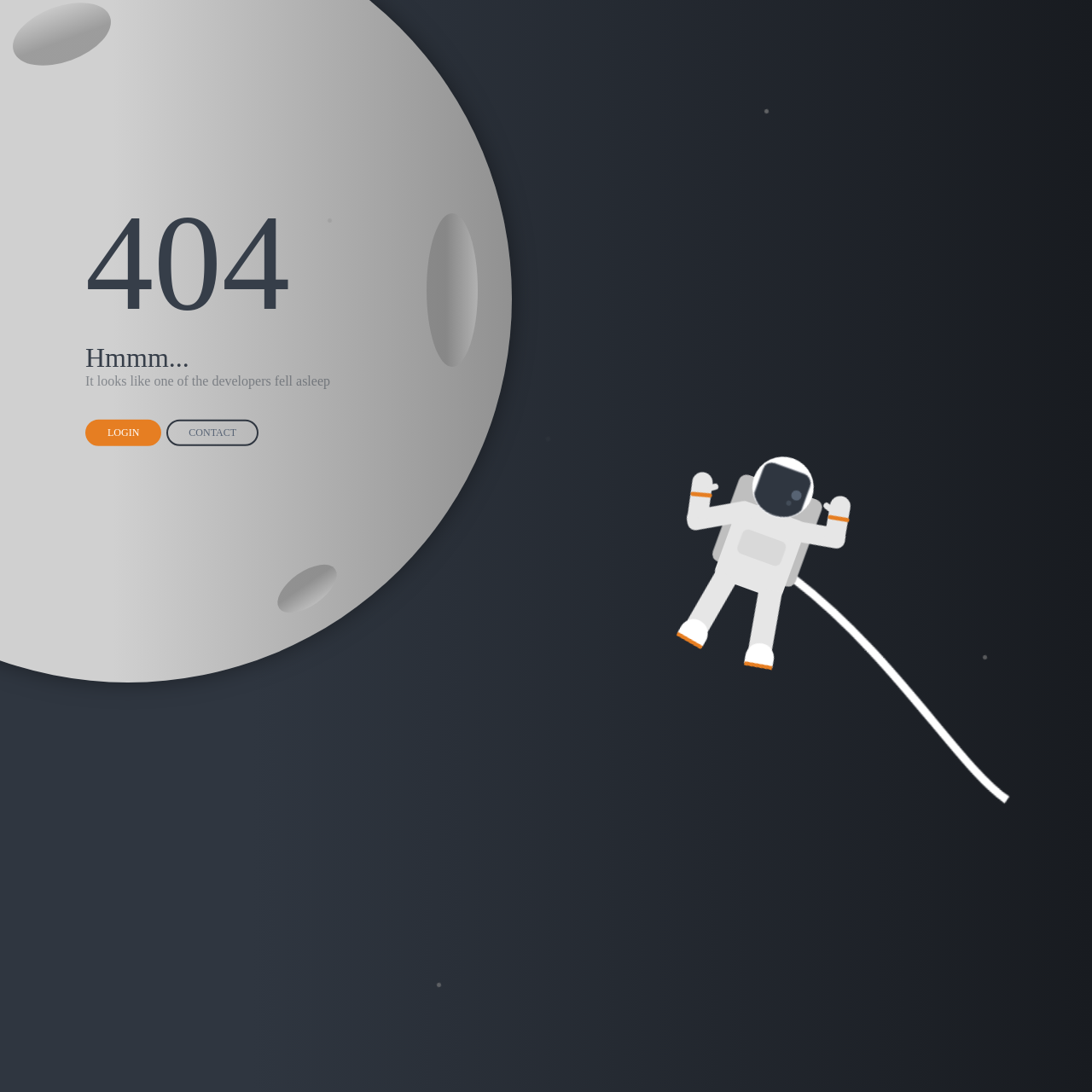Please find the bounding box coordinates in the format (top-left x, top-left y, bottom-right x, bottom-right y) for the given element description. Ensure the coordinates are floating point numbers between 0 and 1. Description: CONTACT

[0.153, 0.384, 0.237, 0.408]